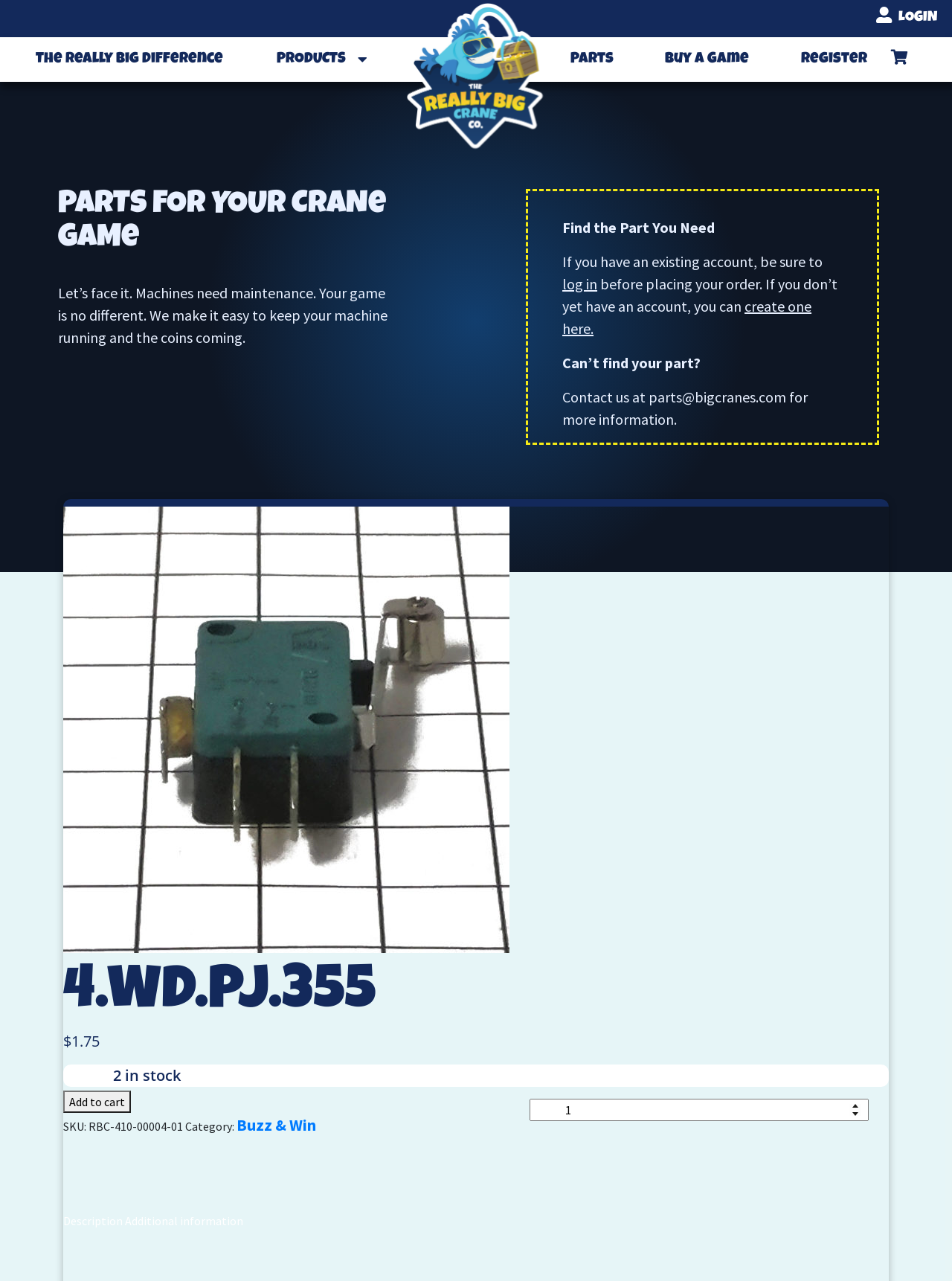Highlight the bounding box coordinates of the region I should click on to meet the following instruction: "Find the Part You Need".

[0.591, 0.17, 0.751, 0.185]